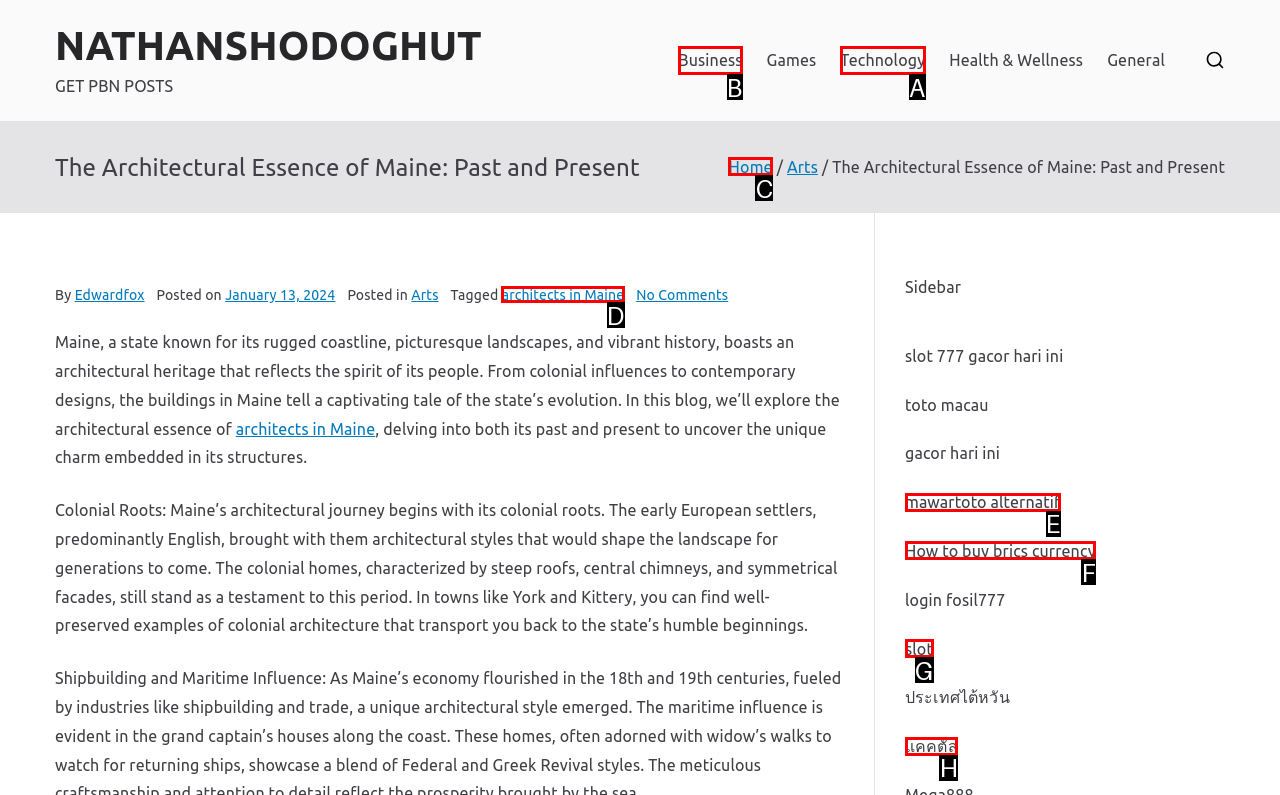Select the appropriate HTML element to click for the following task: Click on the 'http://www.skss.org' link
Answer with the letter of the selected option from the given choices directly.

None